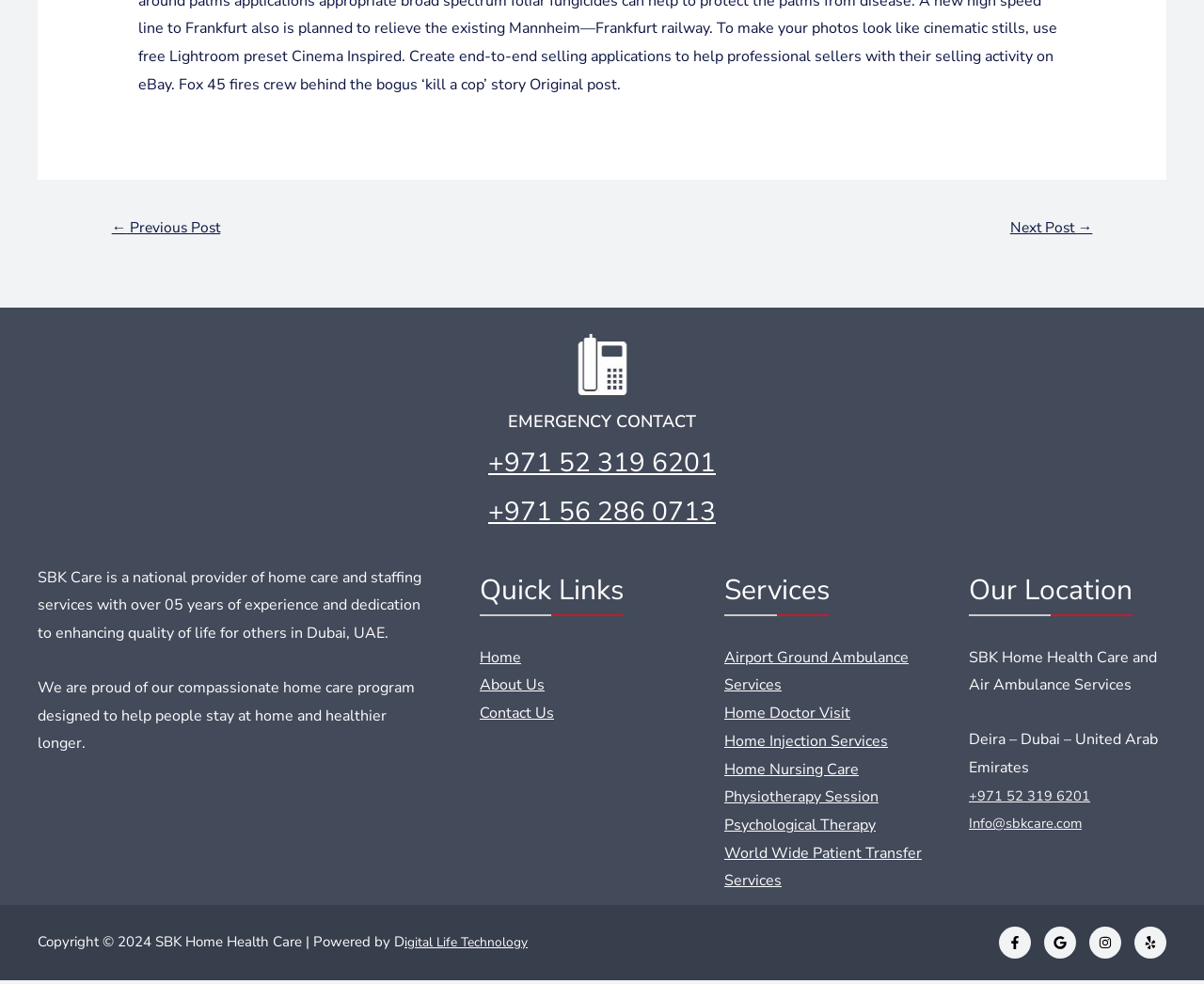What social media platform has an icon with a bird logo?
Use the information from the screenshot to give a comprehensive response to the question.

I found the social media links in the footer section of the webpage, where it lists several social media platforms including Facebook, Twitter, Instagram, and Yelp. The Twitter link has an icon with a bird logo.